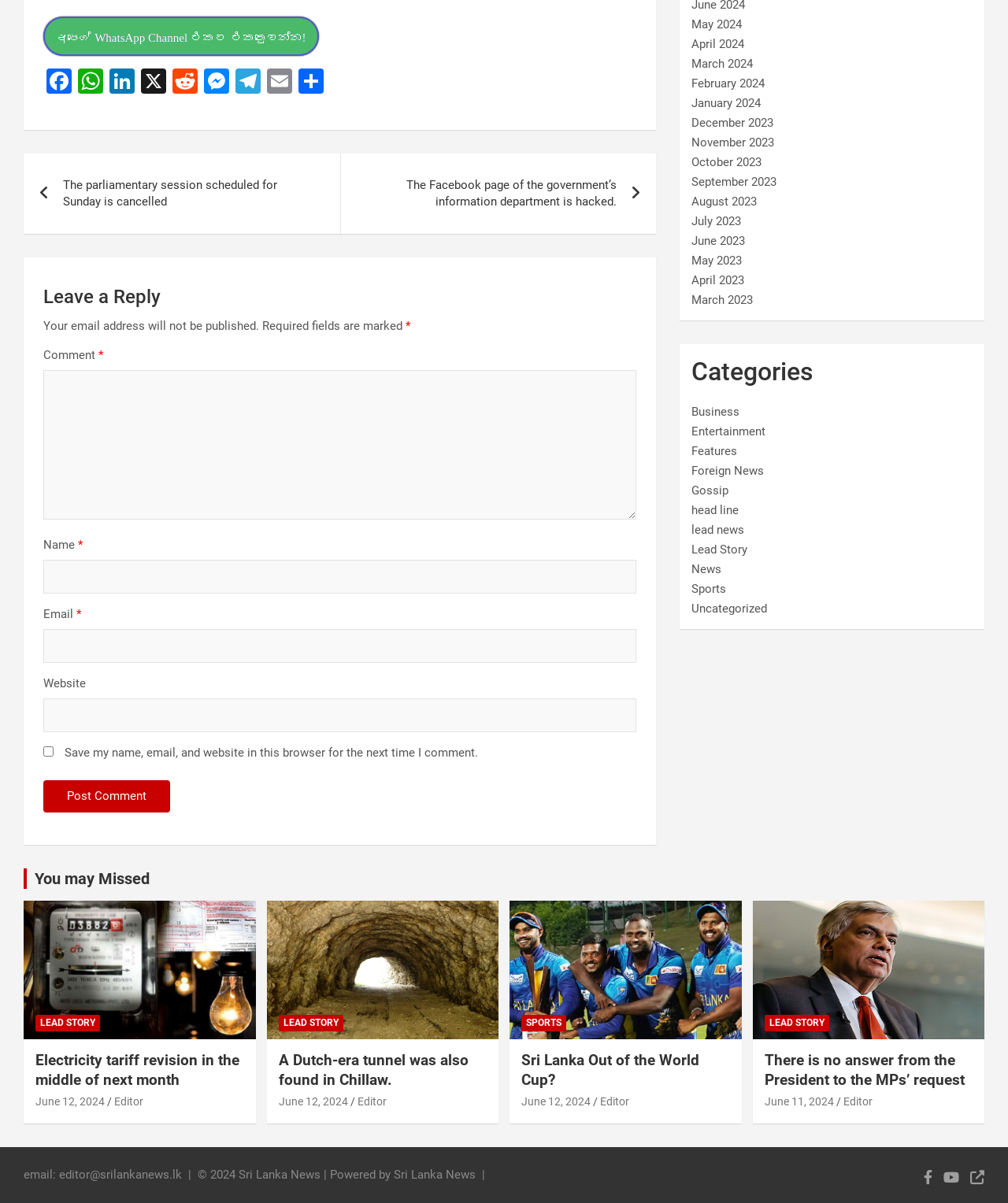Determine the bounding box of the UI component based on this description: "June 12, 2024". The bounding box coordinates should be four float values between 0 and 1, i.e., [left, top, right, bottom].

[0.276, 0.91, 0.345, 0.921]